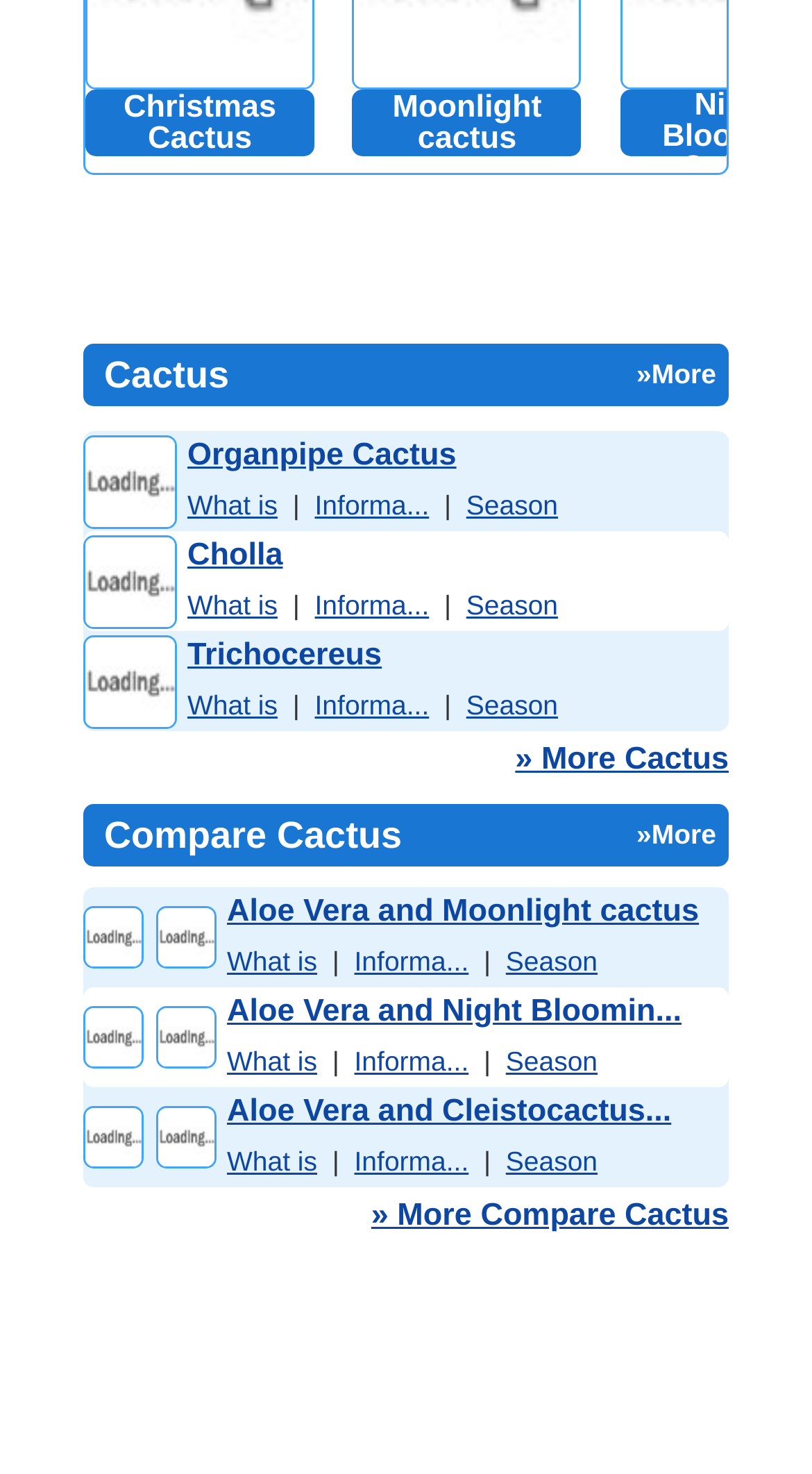Identify the bounding box for the UI element described as: "Tools". Ensure the coordinates are four float numbers between 0 and 1, formatted as [left, top, right, bottom].

None